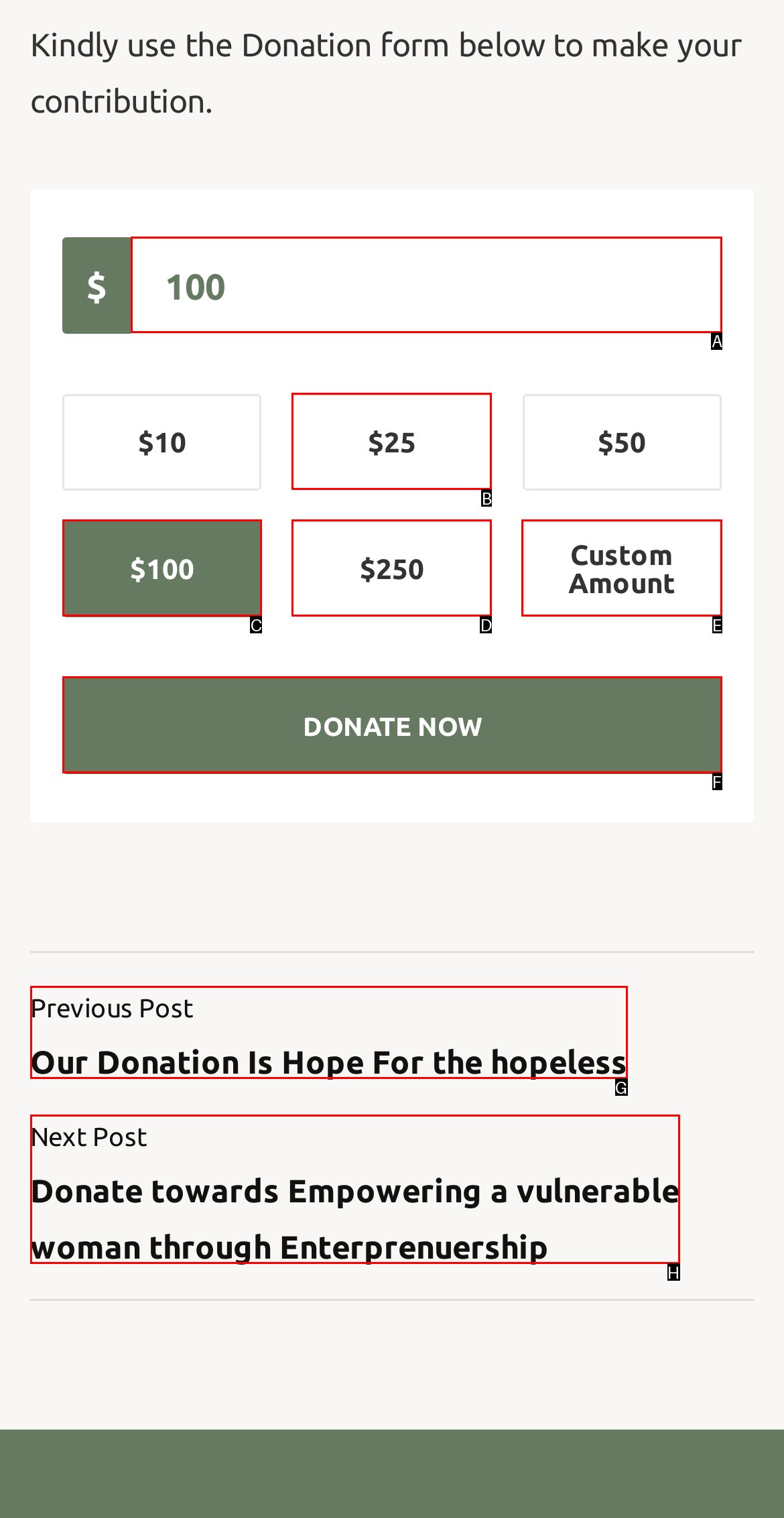Please indicate which HTML element to click in order to fulfill the following task: go to home page Respond with the letter of the chosen option.

None